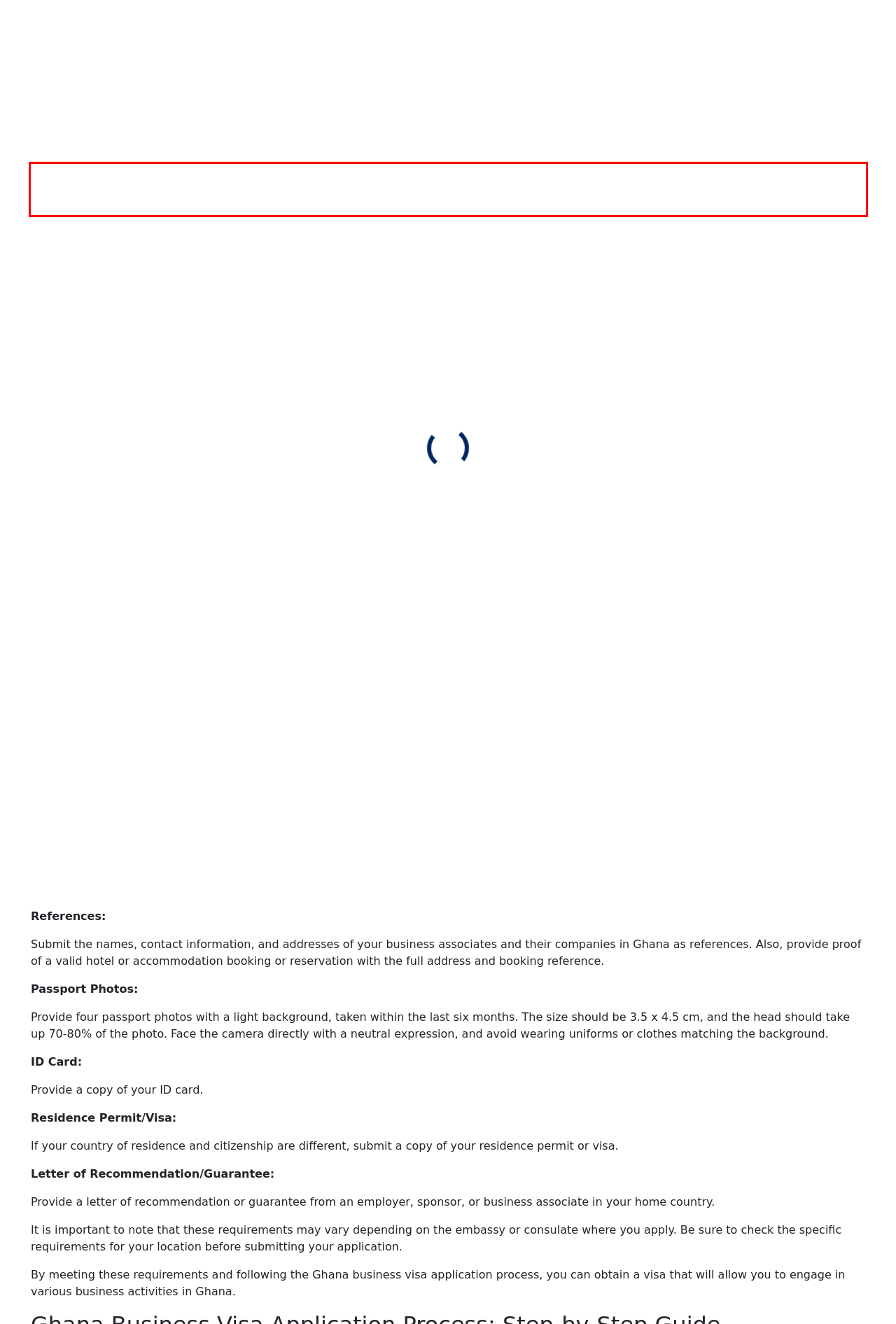The screenshot you have been given contains a UI element surrounded by a red rectangle. Use OCR to read and extract the text inside this red rectangle.

A Ghana business visa is a document issued to individuals who plan to visit Ghana for business purposes. The visa allows the holder to engage in various business activities such as attending conferences, conducting business negotiations, establishing or managing a new or existing business, and investing in Ghana.